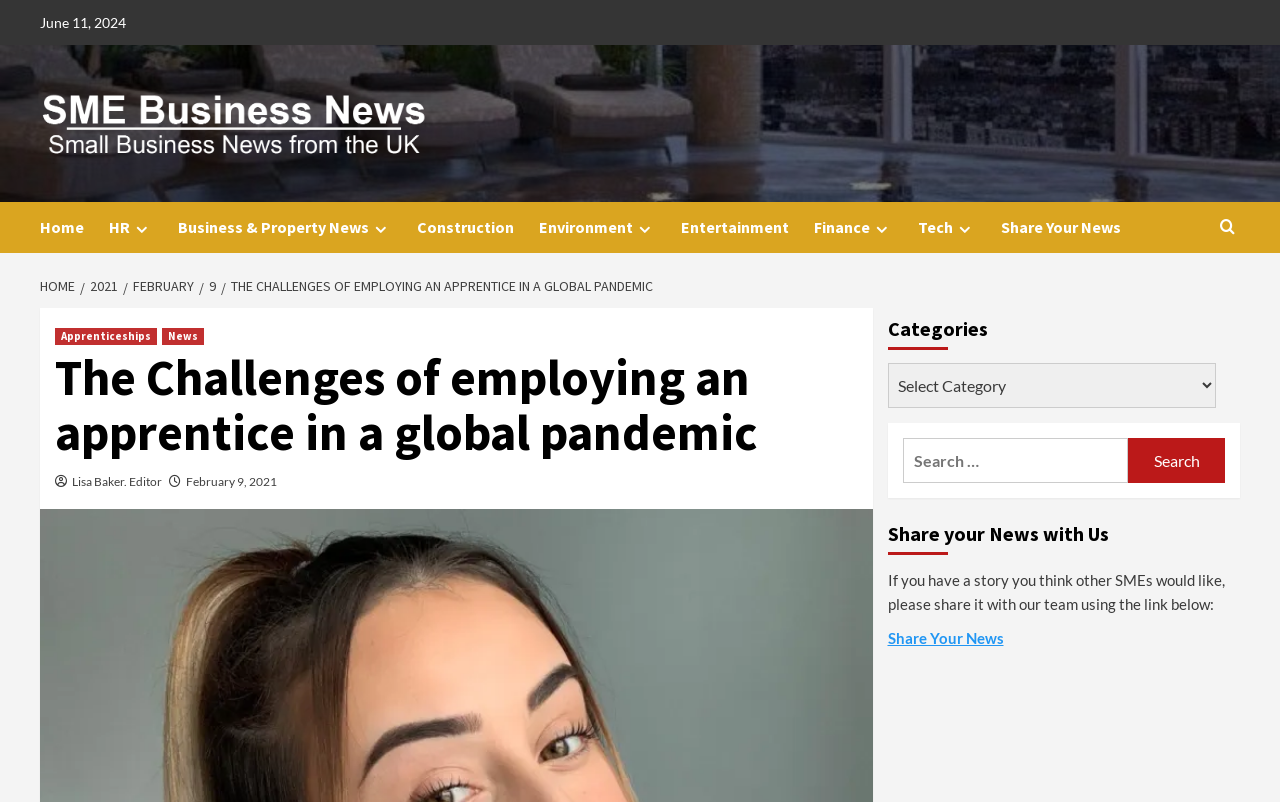Describe the entire webpage, focusing on both content and design.

The webpage appears to be a news article page from SME Business News. At the top, there is a date "June 11, 2024" and a logo of SME Business News, which is an image with a link to the homepage. Below the logo, there is a navigation menu with links to various sections such as Home, HR, Business & Property News, Construction, Environment, Entertainment, Finance, Tech, and Share Your News.

Below the navigation menu, there is a breadcrumb navigation section that shows the current page's location in the website's hierarchy. The breadcrumb trail starts with "HOME" and ends with the current page's title "THE CHALLENGES OF EMPLOYING AN APPRENTICE IN A GLOBAL PANDEMIC".

The main content of the page is an article with the title "The Challenges of employing an apprentice in a global pandemic" in a large font. The article's author, Lisa Baker, Editor, and the publication date, February 9, 2021, are mentioned below the title.

On the right side of the page, there is a complementary section with three main components. The first component is a heading "Categories" followed by a combobox that allows users to select a category. The second component is a search box with a label "Search for:" and a button to submit the search query. The third component is a section that invites users to share their news with the website, with a brief description and a link to submit their story.

There are no images on the page except for the SME Business News logo. The overall layout is organized, with clear headings and concise text.